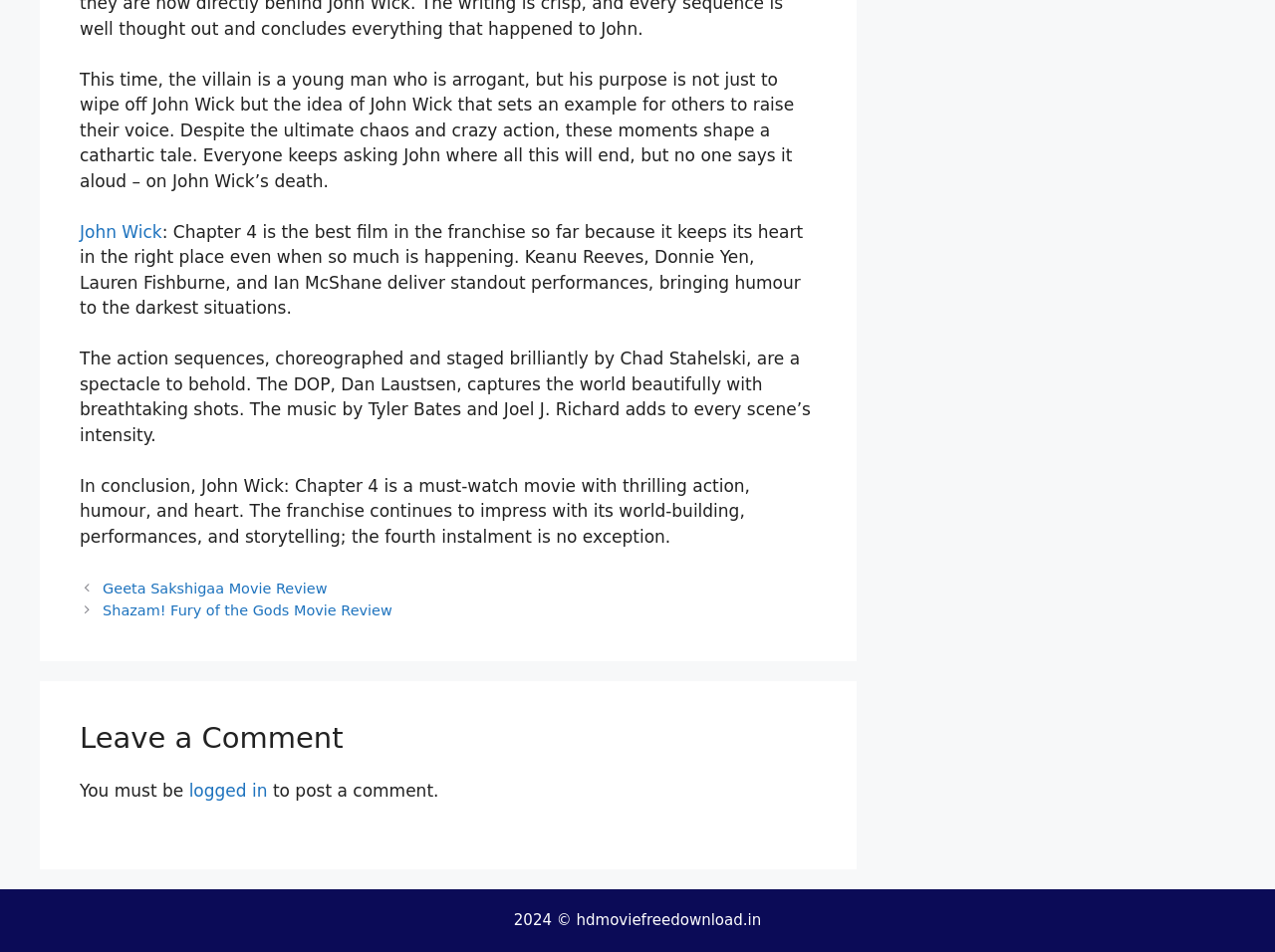Who is the director of the action sequences in the movie?
Based on the image content, provide your answer in one word or a short phrase.

Chad Stahelski